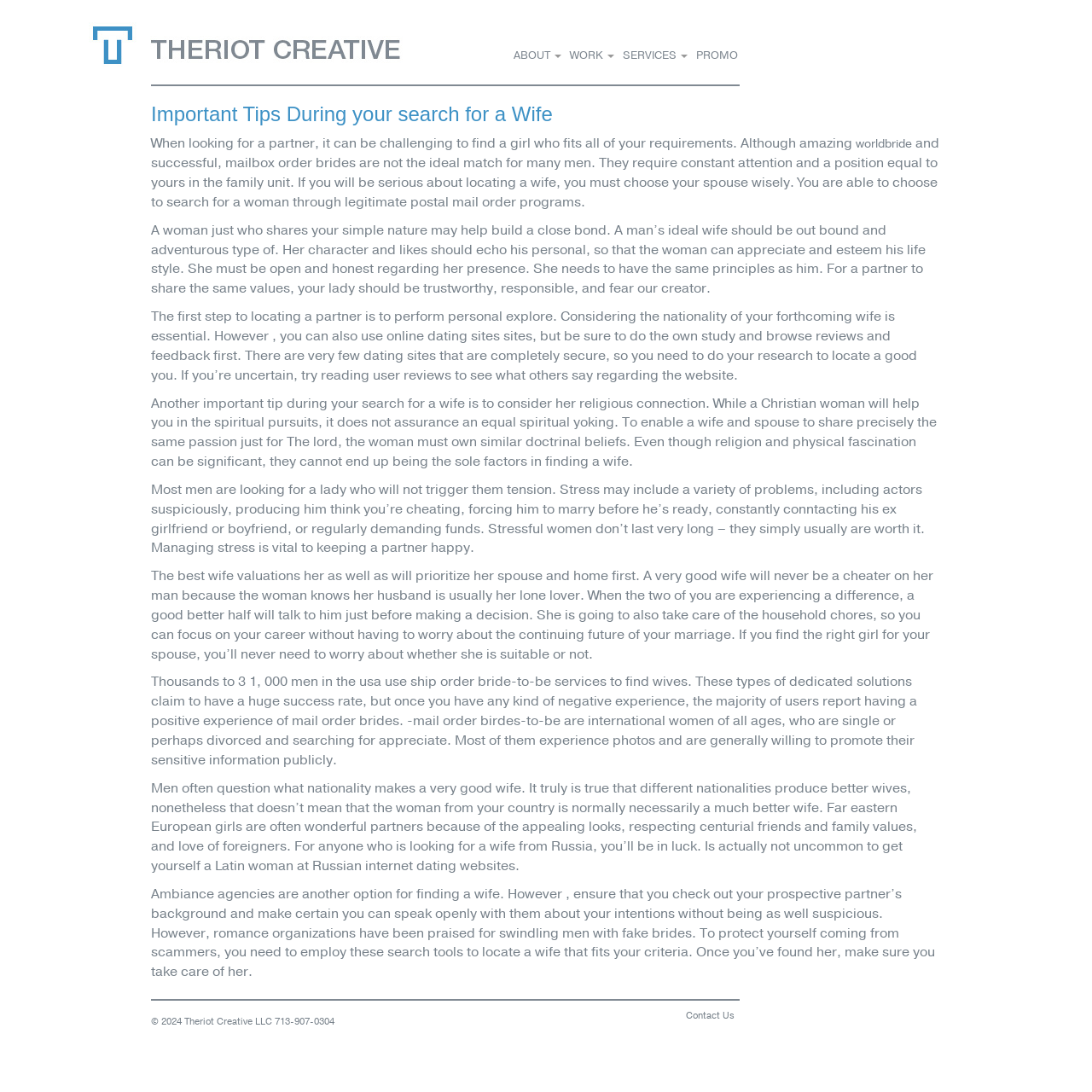Identify the bounding box coordinates of the area you need to click to perform the following instruction: "Go to ABOUT page".

[0.471, 0.043, 0.514, 0.059]